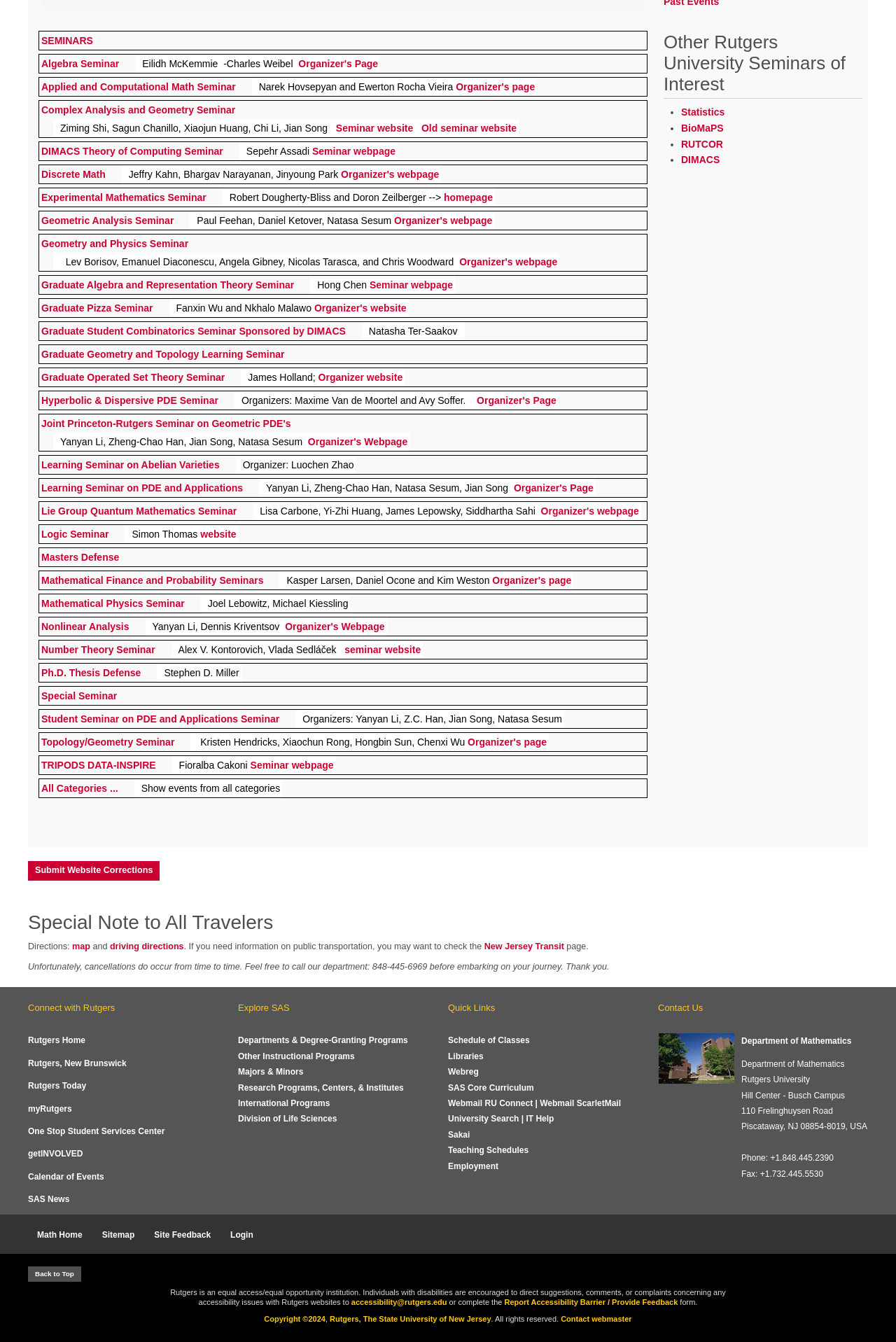Bounding box coordinates are specified in the format (top-left x, top-left y, bottom-right x, bottom-right y). All values are floating point numbers bounded between 0 and 1. Please provide the bounding box coordinate of the region this sentence describes: Masters Defense

[0.046, 0.41, 0.133, 0.421]